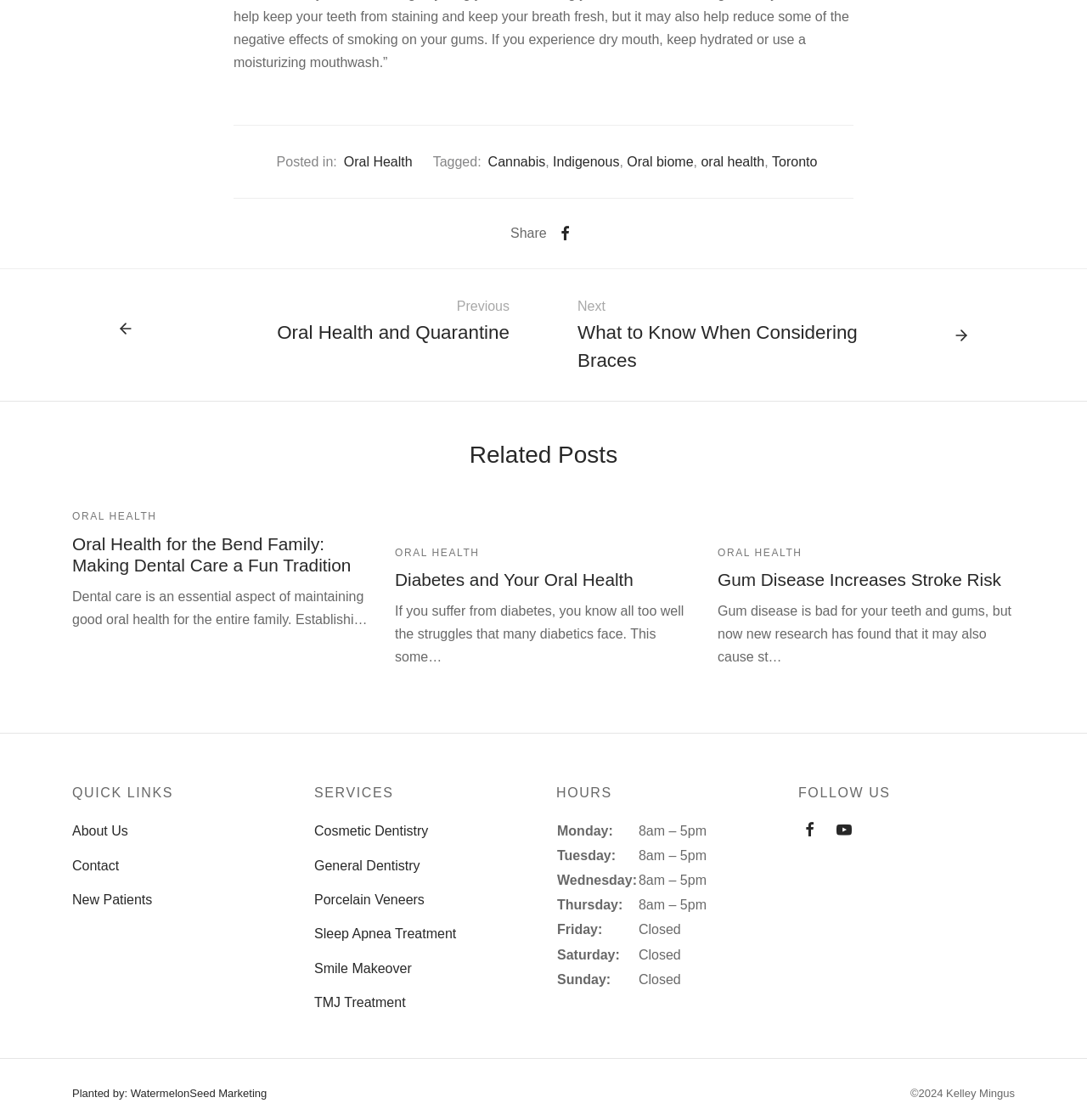Locate the bounding box coordinates of the clickable part needed for the task: "Click on the 'About Us' link".

[0.066, 0.731, 0.118, 0.754]